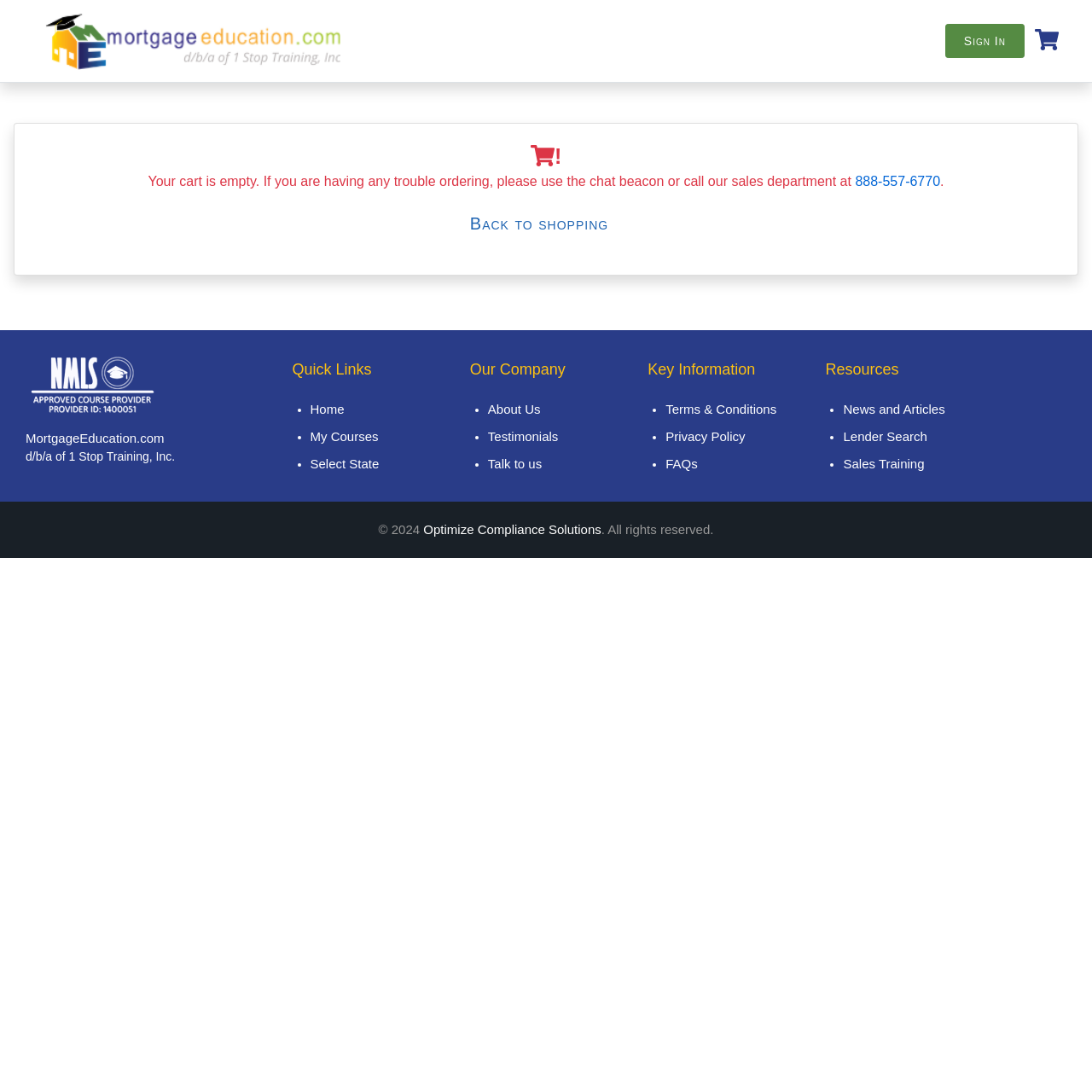Determine the bounding box coordinates of the clickable element to complete this instruction: "Call the sales department". Provide the coordinates in the format of four float numbers between 0 and 1, [left, top, right, bottom].

[0.783, 0.159, 0.861, 0.172]